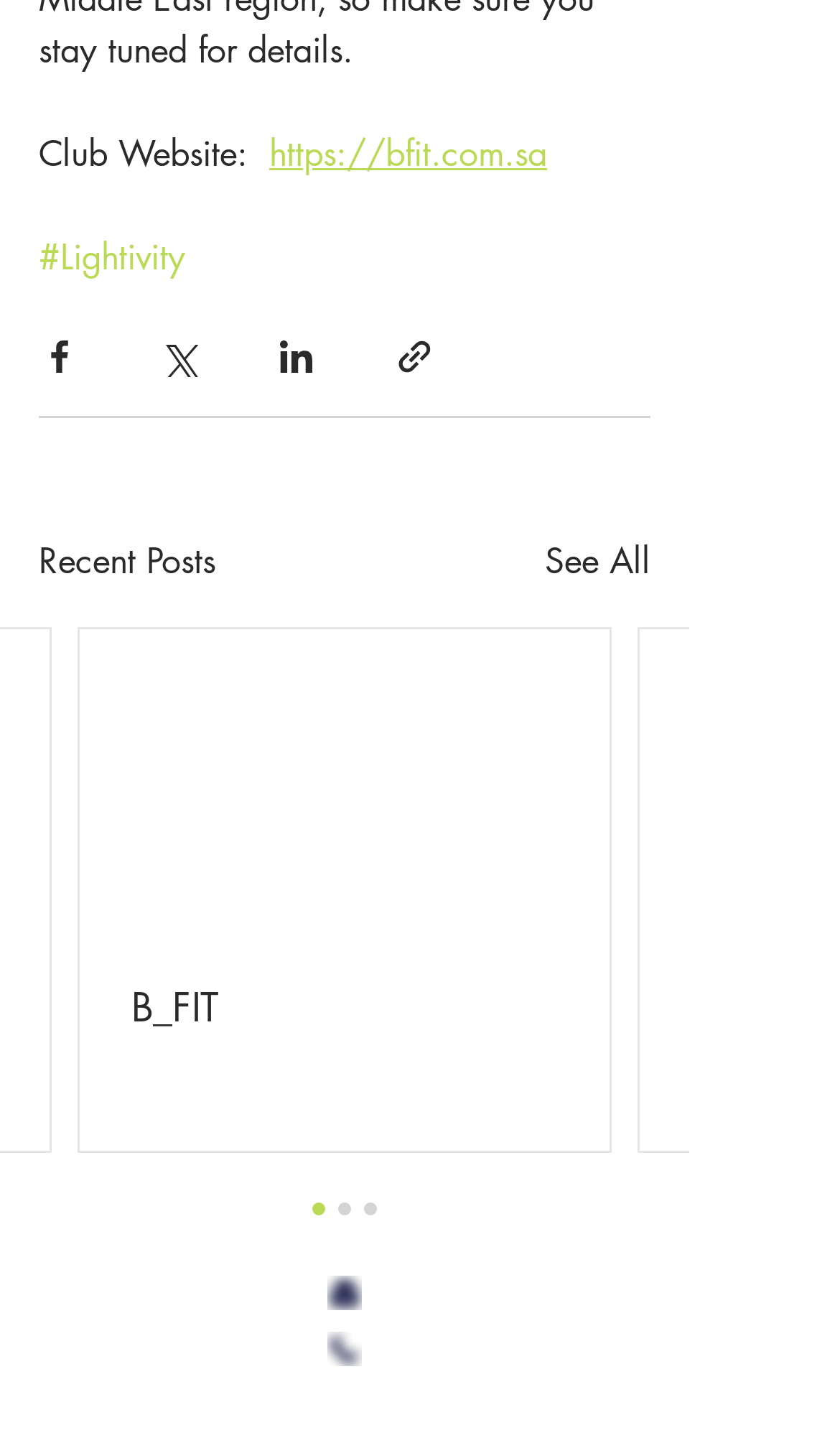Find the coordinates for the bounding box of the element with this description: "See All".

[0.649, 0.375, 0.774, 0.411]